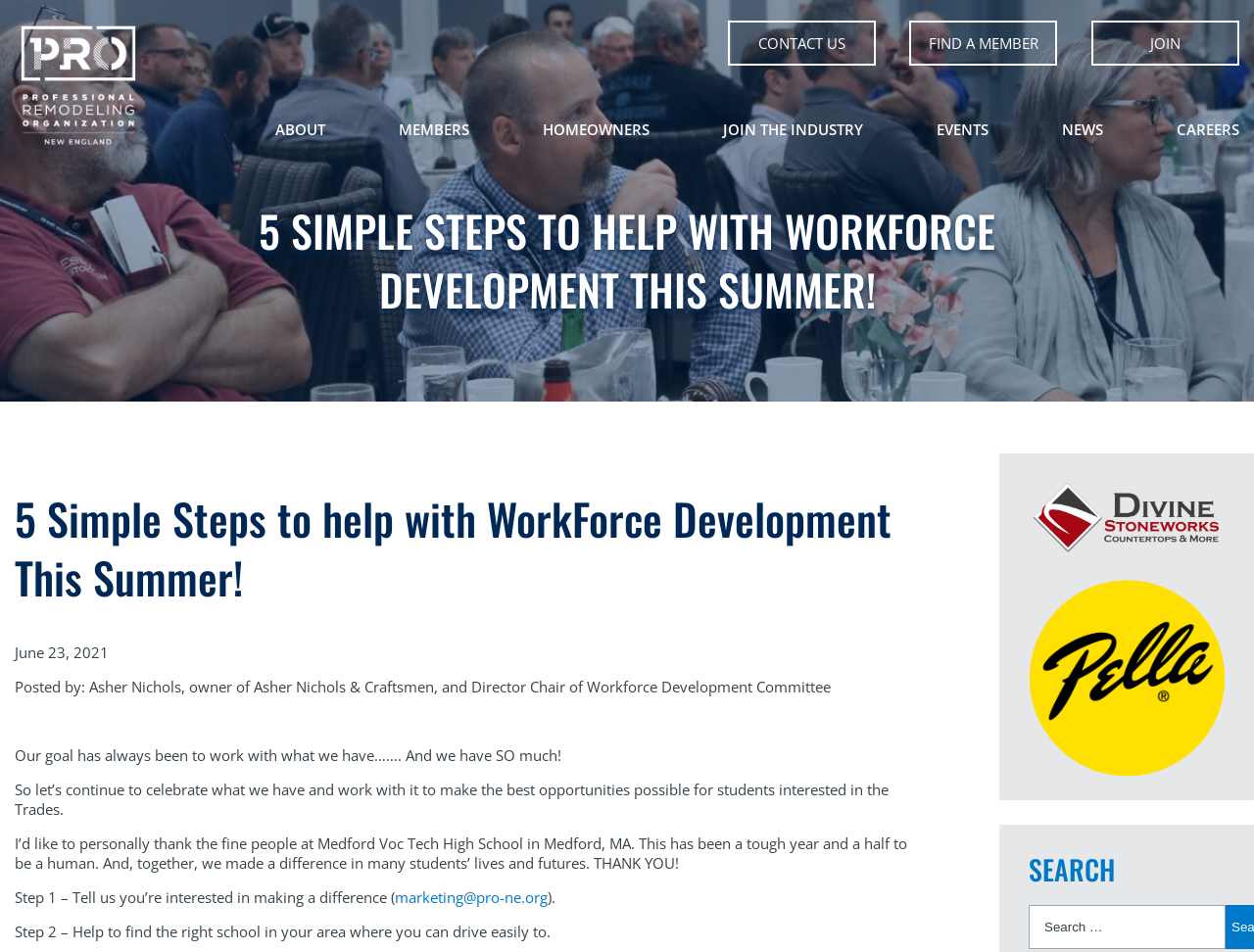What is the first step to help with workforce development?
Can you provide a detailed and comprehensive answer to the question?

The first step is mentioned in the text 'Step 1 – Tell us you’re interested in making a difference (' and provides an email address 'marketing@pro-ne.org' to contact.